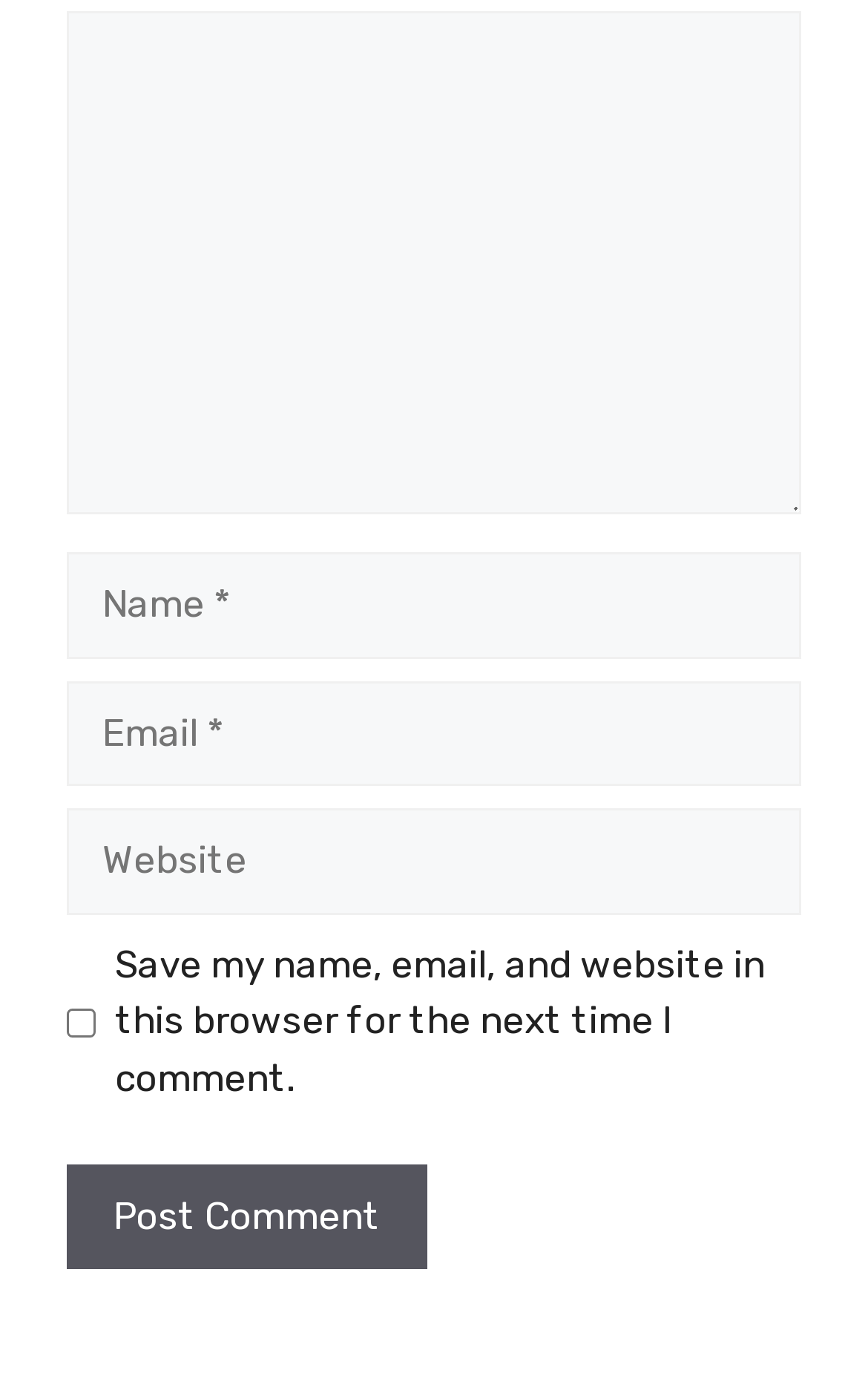Determine the bounding box coordinates of the UI element that matches the following description: "parent_node: Comment name="comment"". The coordinates should be four float numbers between 0 and 1 in the format [left, top, right, bottom].

[0.077, 0.008, 0.923, 0.374]